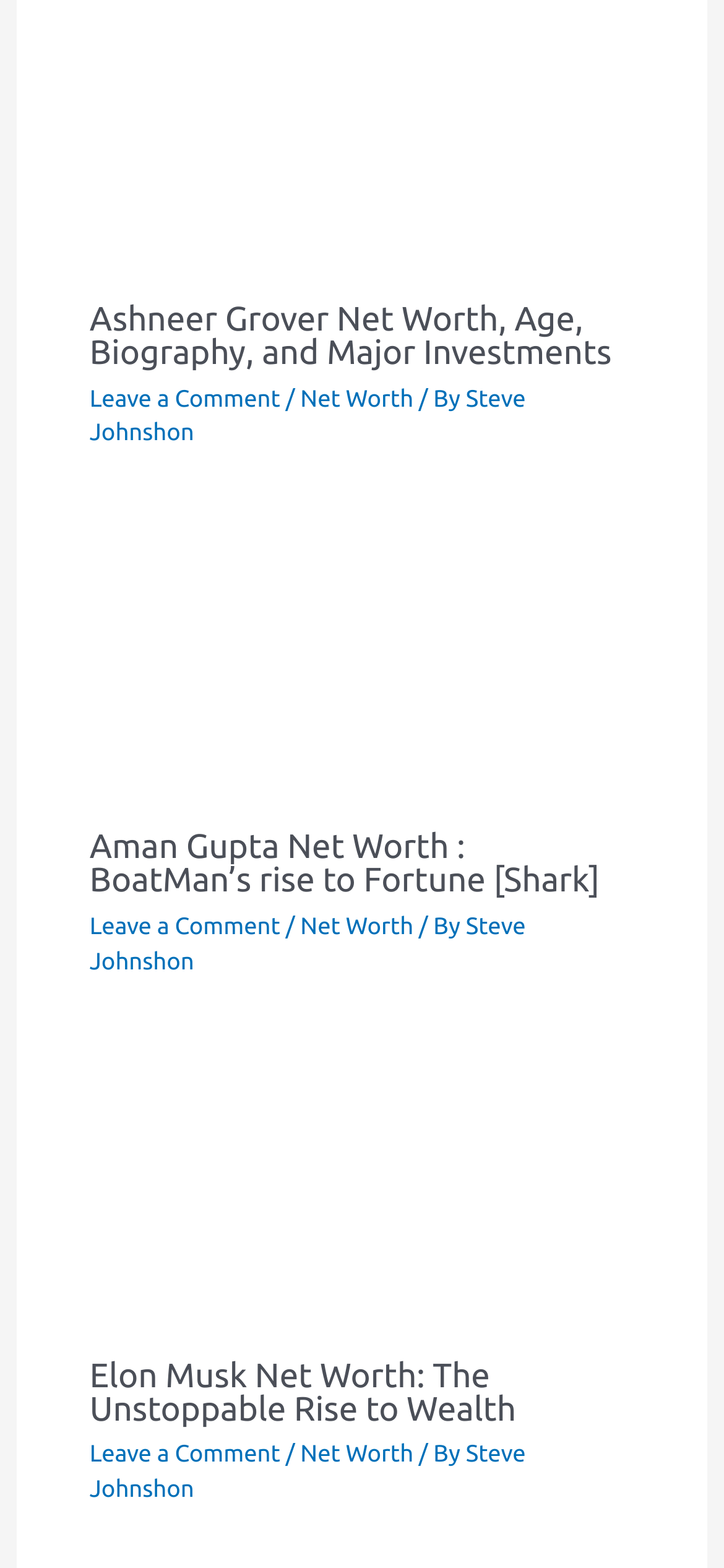Can you show the bounding box coordinates of the region to click on to complete the task described in the instruction: "Go to Net Worth page"?

[0.415, 0.246, 0.571, 0.262]